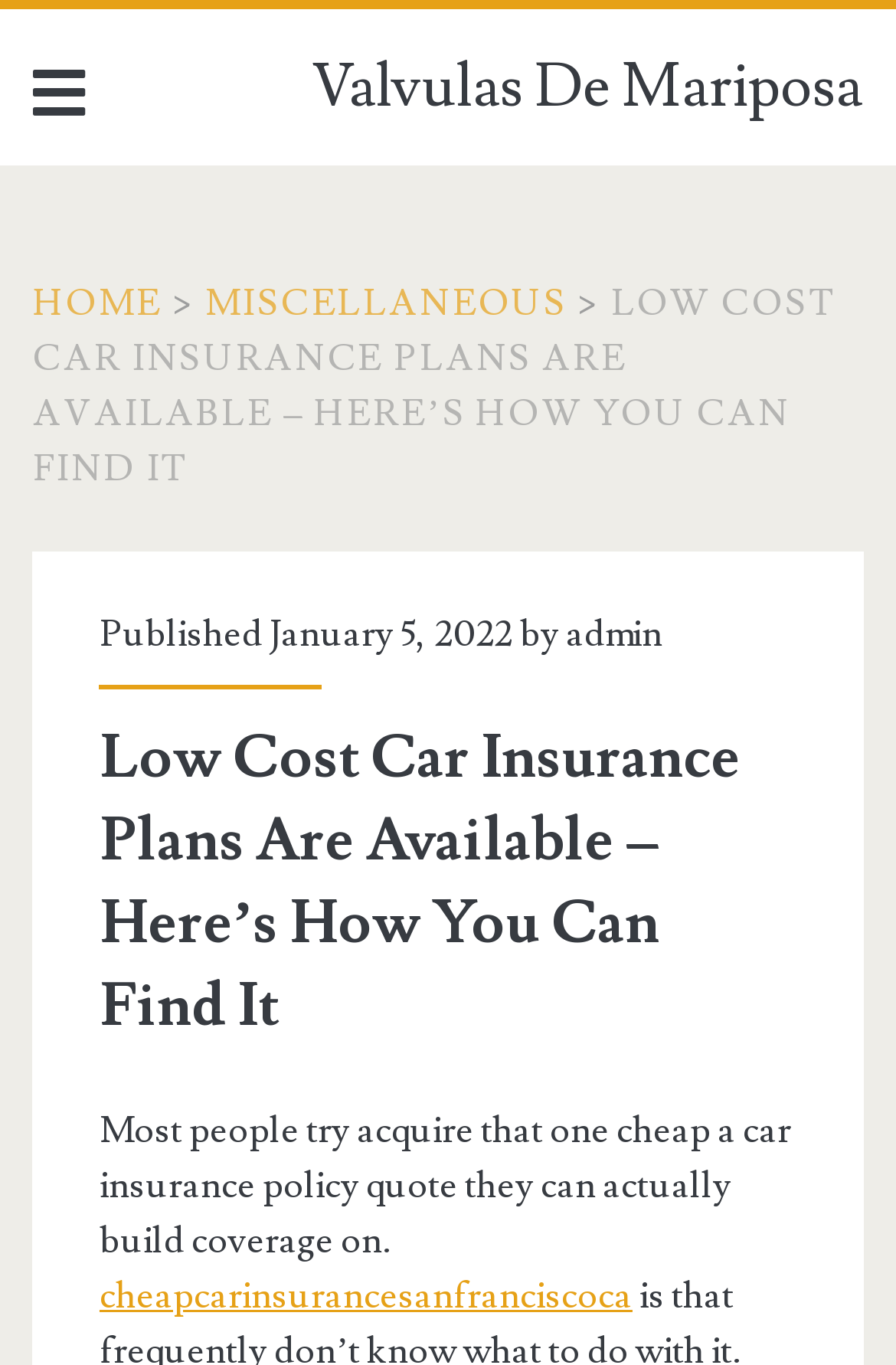Extract the bounding box coordinates for the UI element described by the text: "Home". The coordinates should be in the form of [left, top, right, bottom] with values between 0 and 1.

[0.037, 0.205, 0.181, 0.239]